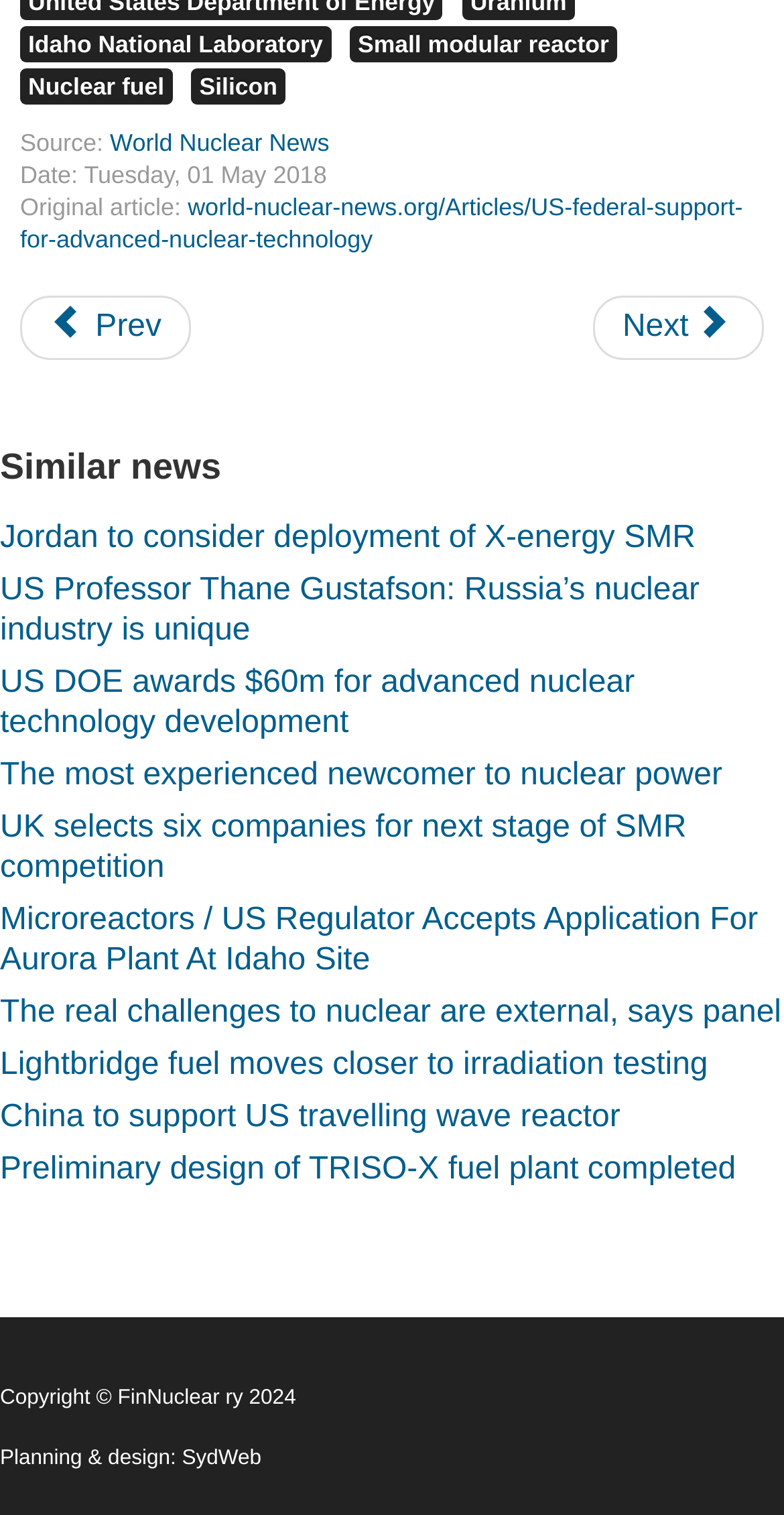Highlight the bounding box coordinates of the element that should be clicked to carry out the following instruction: "Go to the previous article about Fuel supply contracts signed for Swedish reactors". The coordinates must be given as four float numbers ranging from 0 to 1, i.e., [left, top, right, bottom].

[0.026, 0.195, 0.245, 0.237]